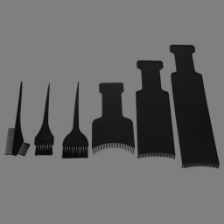What is the range of applicators included in the kit?
Please respond to the question with a detailed and thorough explanation.

The caption describes the kit as including various combs and brushes with unique shapes and sizes, ranging from fine-tipped brushes ideal for detailed work to broader applicators suited for larger sections of hair, indicating a range of applicators with varying sizes and uses.